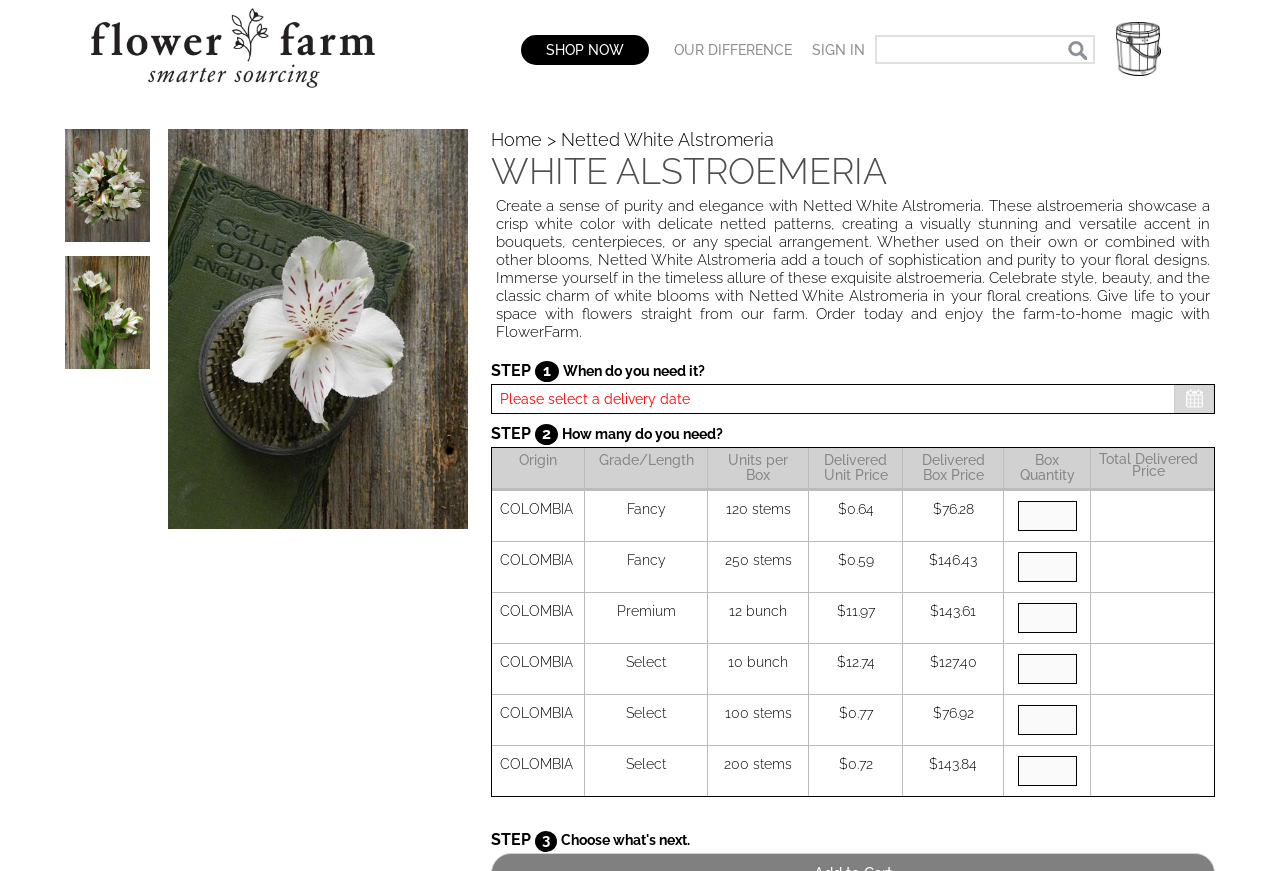What is the minimum quantity of stems that can be ordered?
Please provide a comprehensive answer based on the details in the screenshot.

The minimum quantity of stems that can be ordered can be found in the first table under the 'STEP' sections, where it is listed as '120 stems' for the 'Fancy' grade.